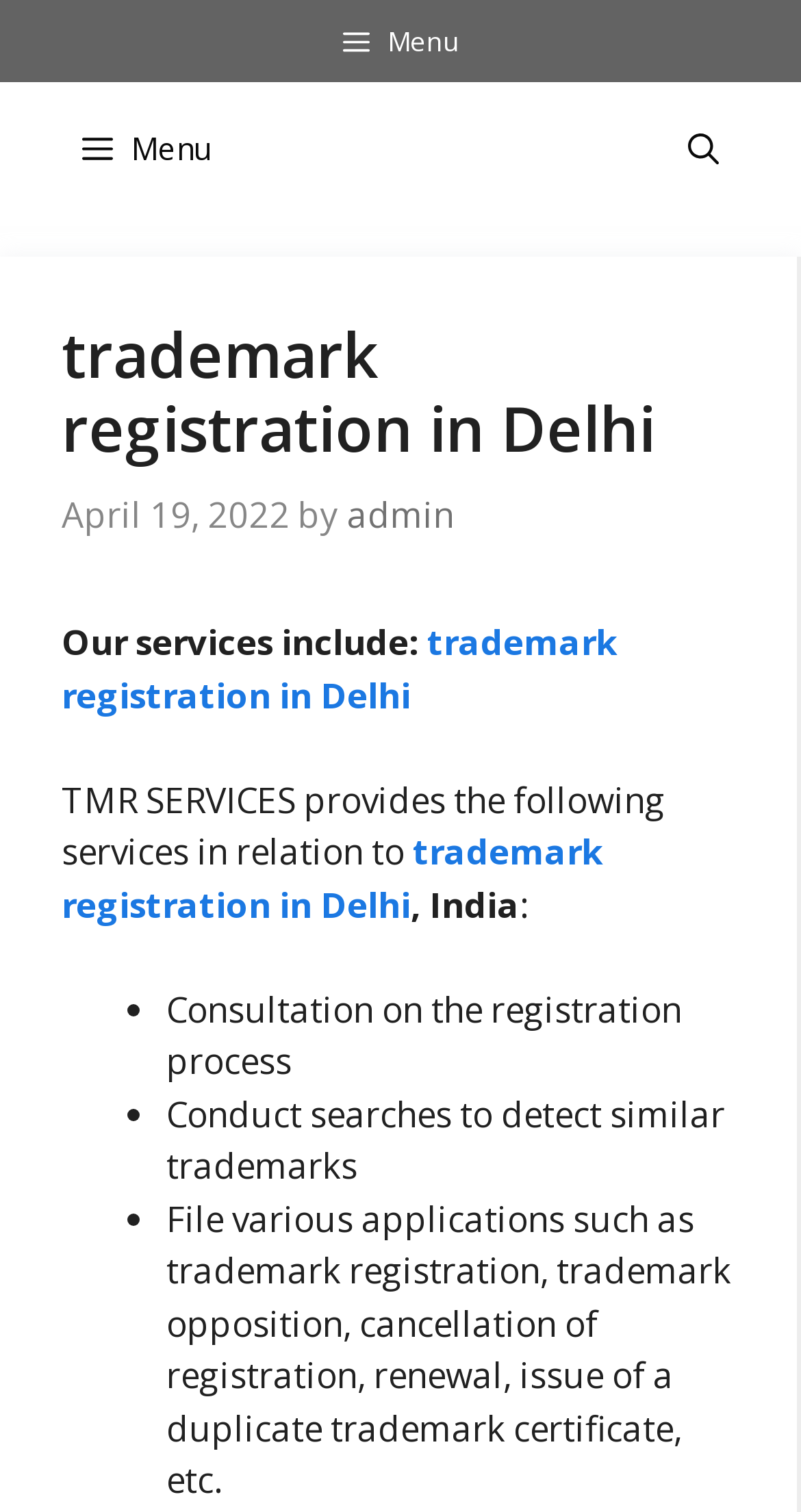What is the primary heading on this webpage?

trademark registration in Delhi